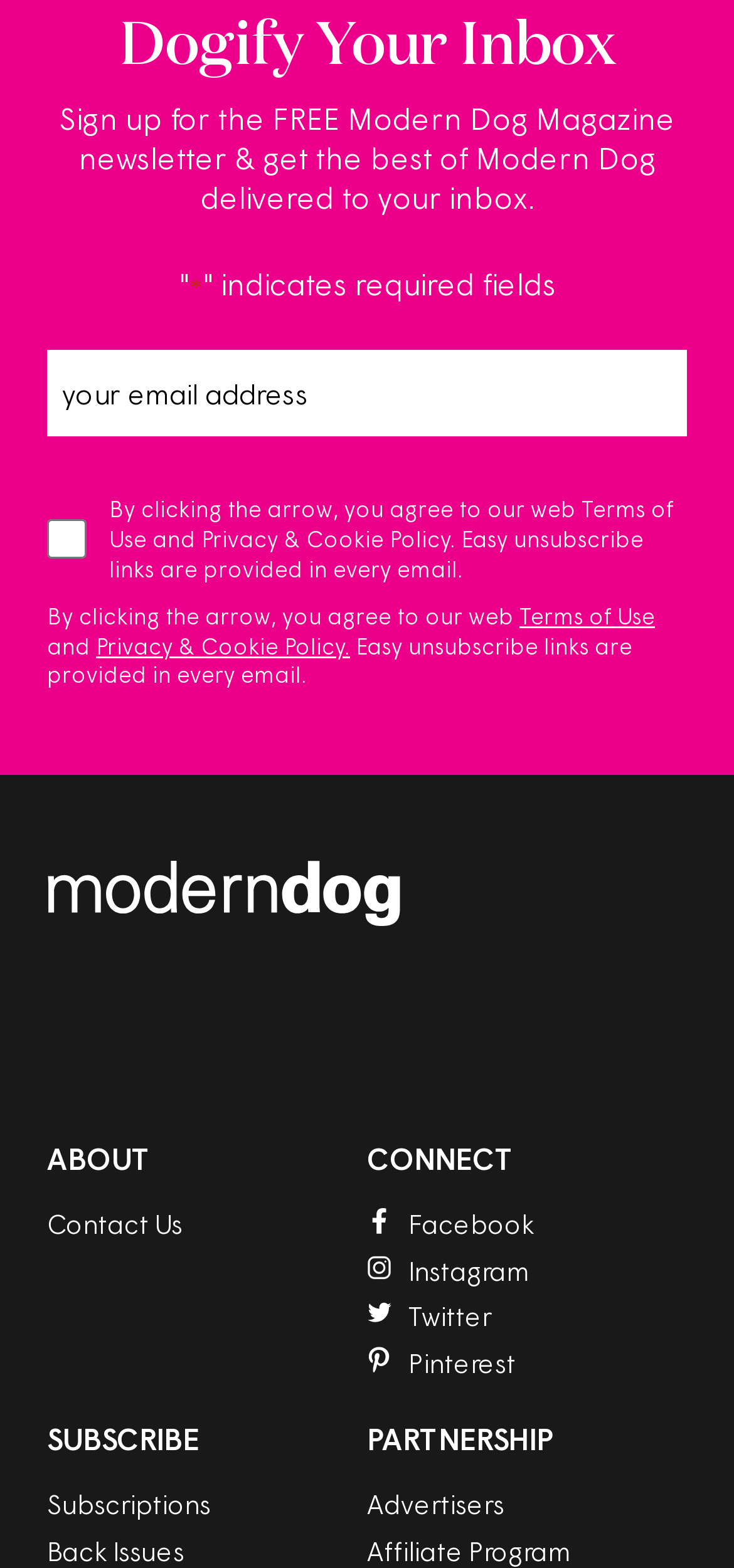What are the categories available in the footer section?
Using the information from the image, answer the question thoroughly.

The headings 'ABOUT', 'CONNECT', 'SUBSCRIBE', and 'PARTNERSHIP' in the footer section suggest that these are the categories available for users to explore and find relevant information about Modern Dog.